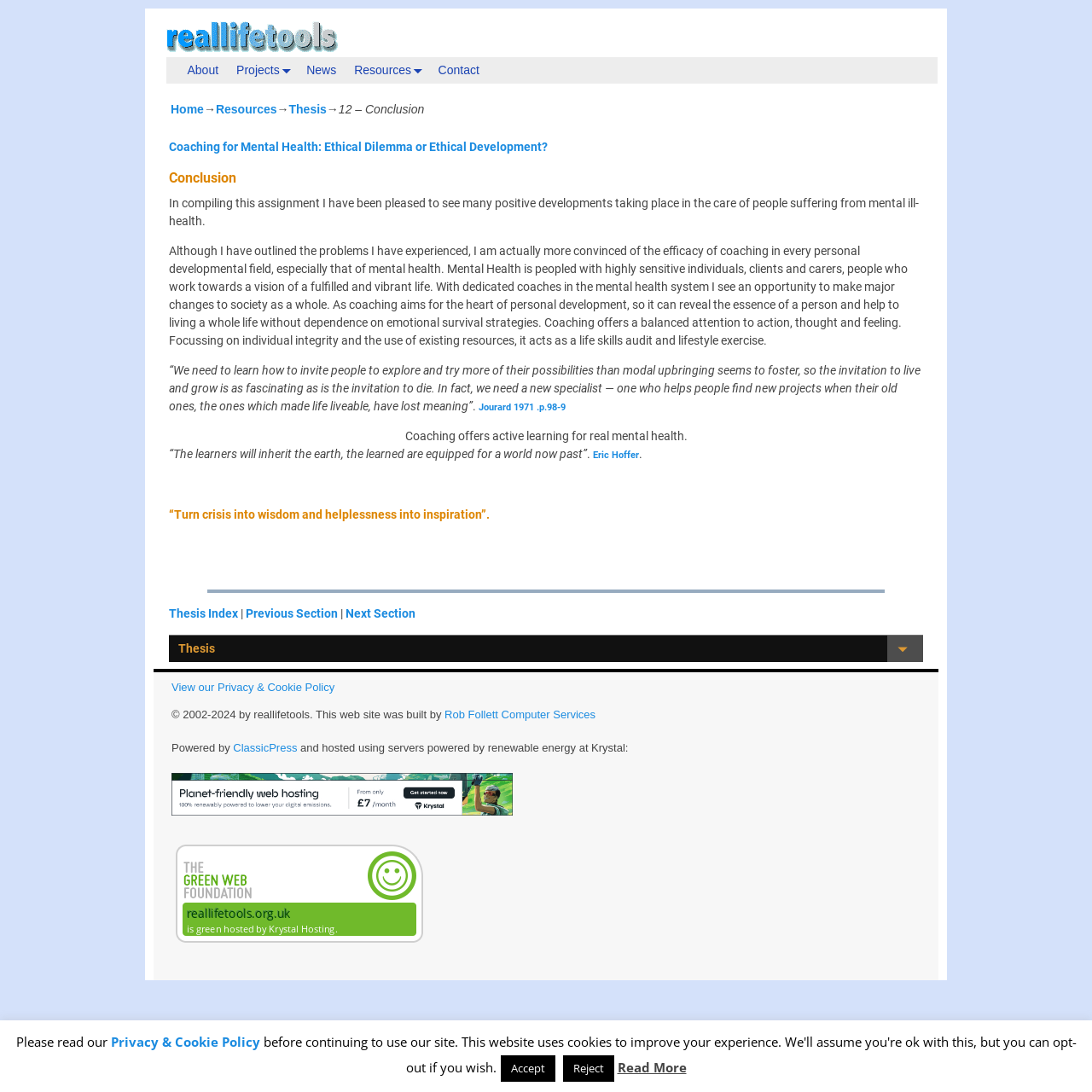Generate a comprehensive description of the contents of the webpage.

This webpage is titled "12 – Conclusion – reallifetools" and appears to be a conclusion page for a thesis or academic paper. At the top, there is a navigation menu with links to "About", "Projects", "News", "Resources", and "Contact". Below this menu, there is a breadcrumb trail with links to "Home", "Resources", and "Thesis".

The main content of the page is an article with a heading "Conclusion". The article begins with a paragraph discussing the positive developments in the care of people suffering from mental ill-health. This is followed by a longer paragraph that outlines the benefits of coaching in personal development, particularly in the field of mental health.

The article then quotes a passage from Jourard (1971) and continues to discuss the importance of coaching in mental health. There is a heading "“Turn crisis into wisdom and helplessness into inspiration”" followed by a horizontal separator line.

Below the separator, there are links to "Thesis Index", "Previous Section", and "Next Section". The page also has a footer section with links to "View our Privacy & Cookie Policy", "Rob Follett Computer Services", and "ClassicPress". Additionally, there is a statement about the website being powered by renewable energy and a green hosting badge.

At the very bottom of the page, there is a notification bar with buttons to "Accept" or "Reject" cookies and a link to "Read More" about the privacy and cookie policy.